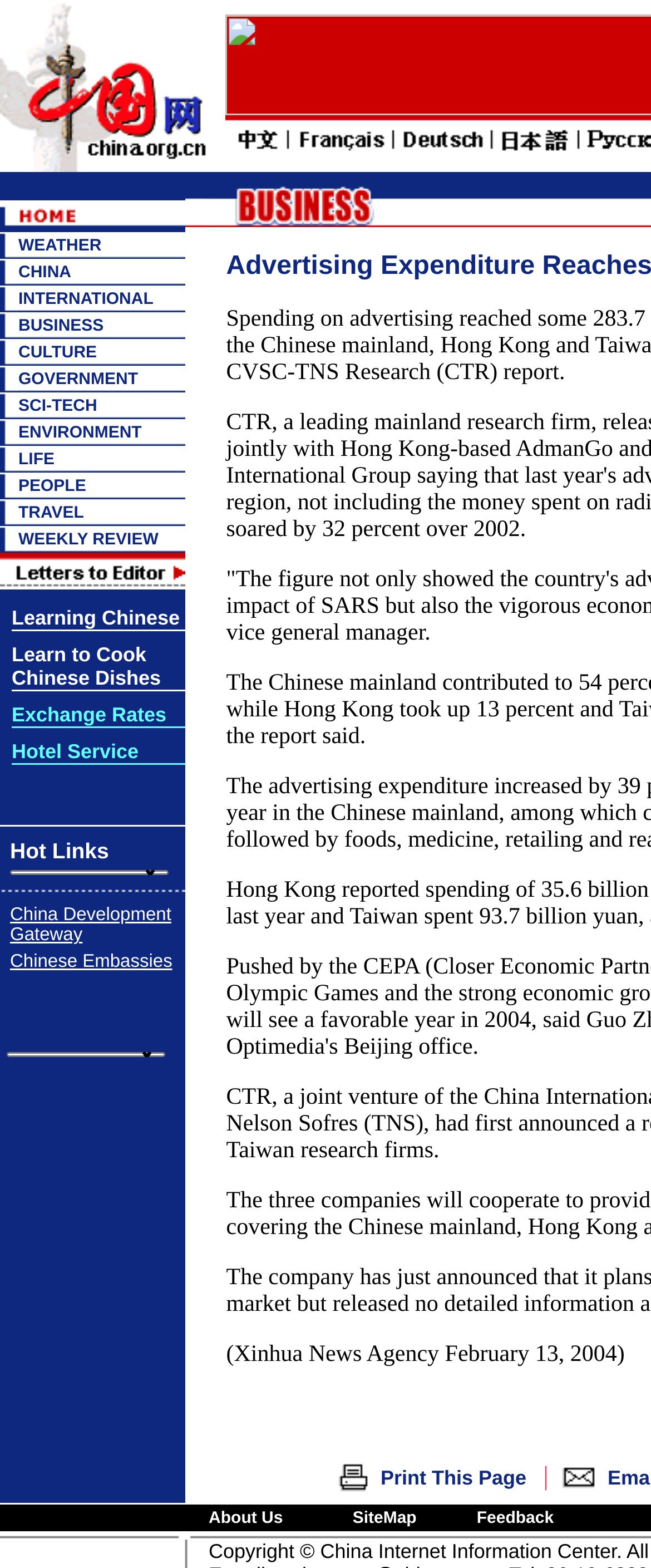Answer the question in a single word or phrase:
What is the main category of the webpage?

News